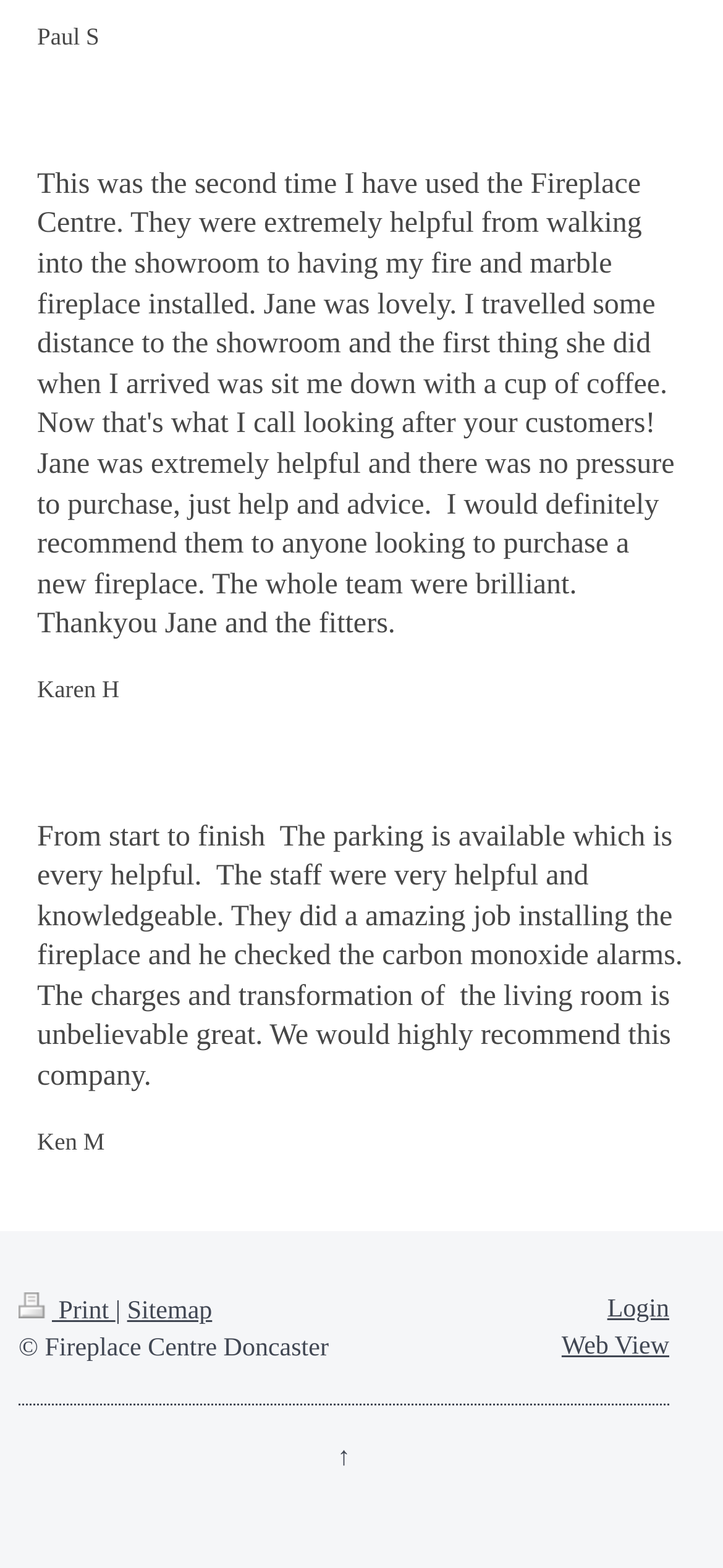Given the description: "alt="promotional gifts company"", determine the bounding box coordinates of the UI element. The coordinates should be formatted as four float numbers between 0 and 1, [left, top, right, bottom].

None